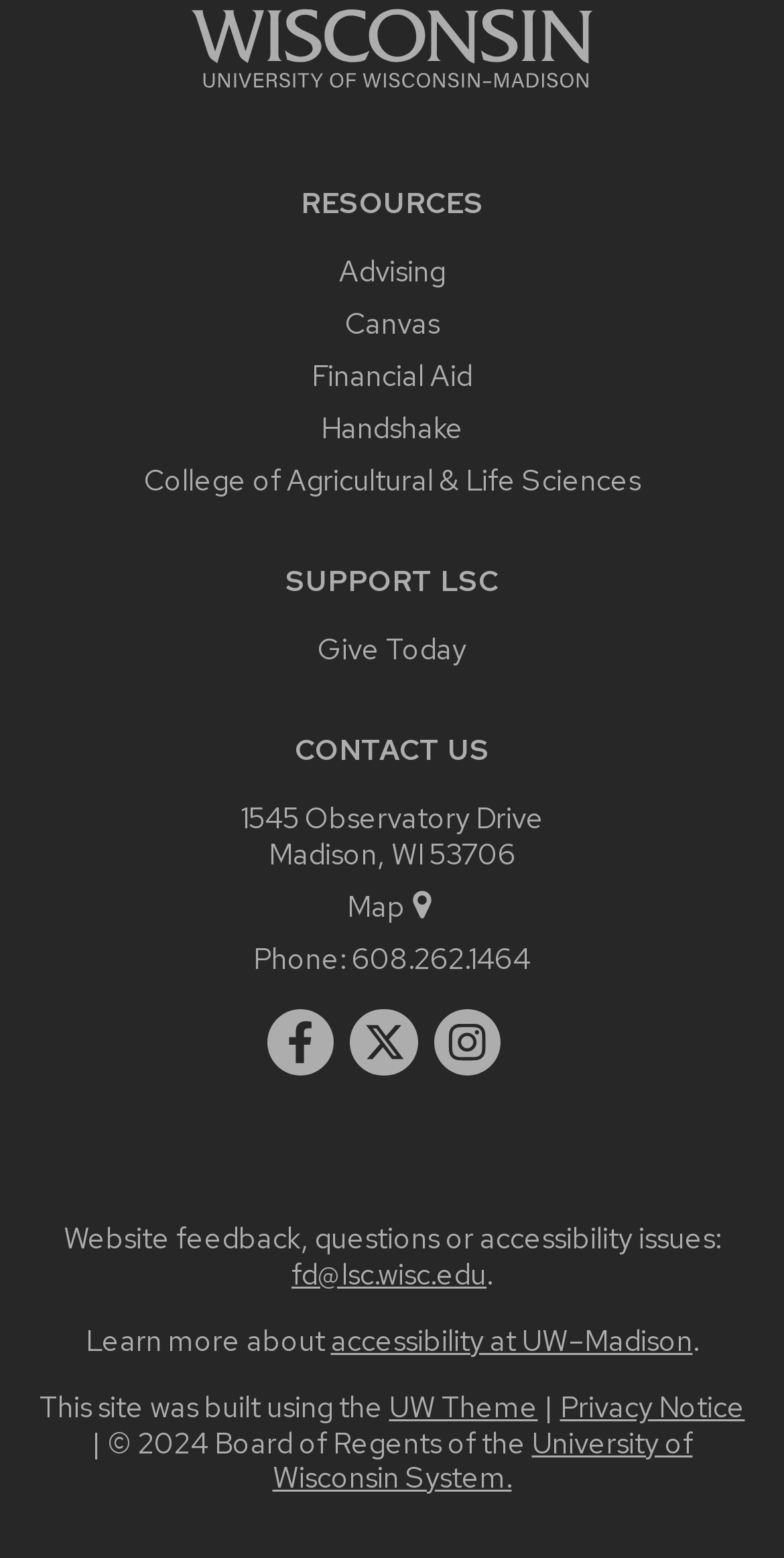Please identify the bounding box coordinates of the element's region that should be clicked to execute the following instruction: "view December 2014 archives". The bounding box coordinates must be four float numbers between 0 and 1, i.e., [left, top, right, bottom].

None